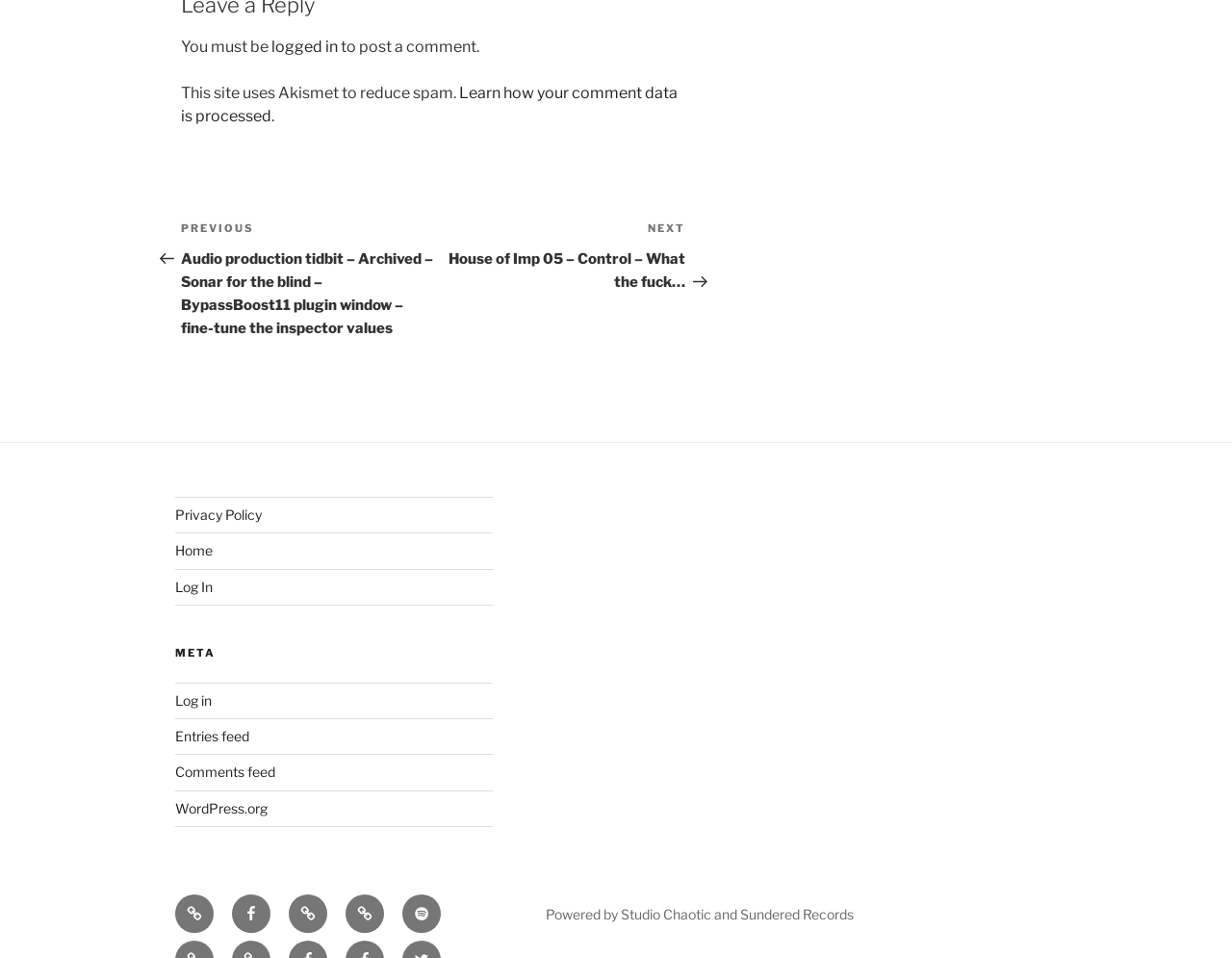What is required to post a comment?
Your answer should be a single word or phrase derived from the screenshot.

Logged in